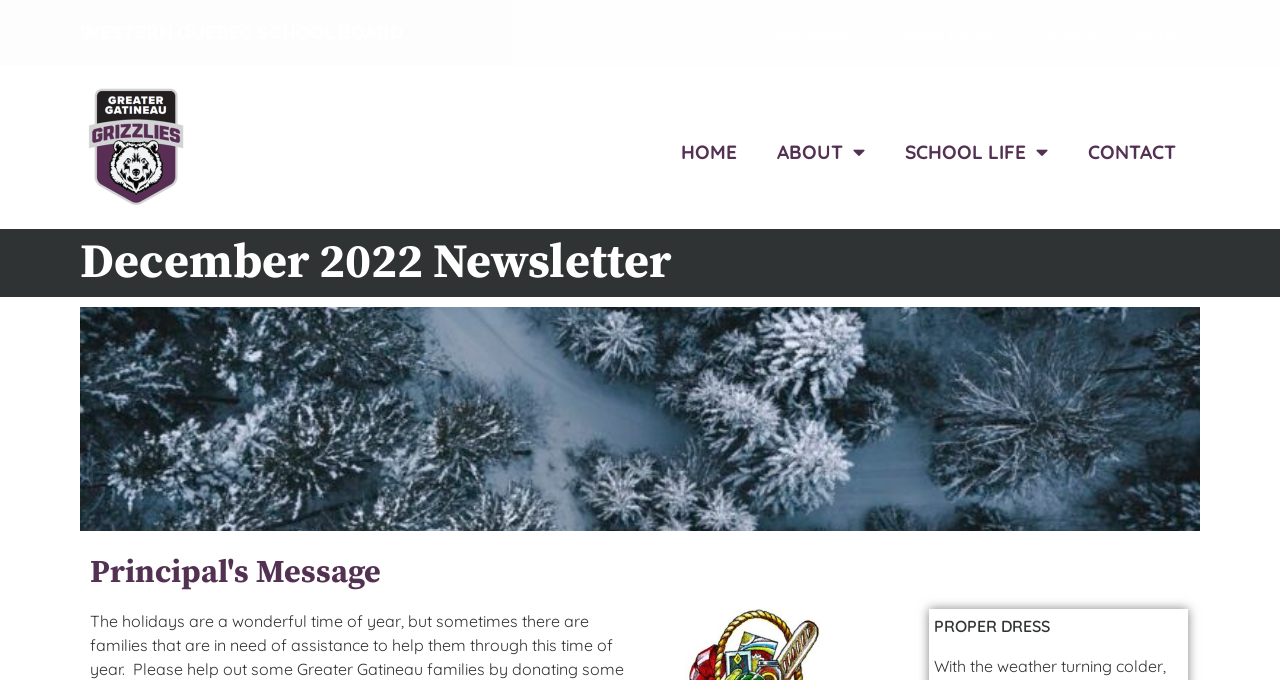Answer this question in one word or a short phrase: What is the topic of the principal's message?

Not specified